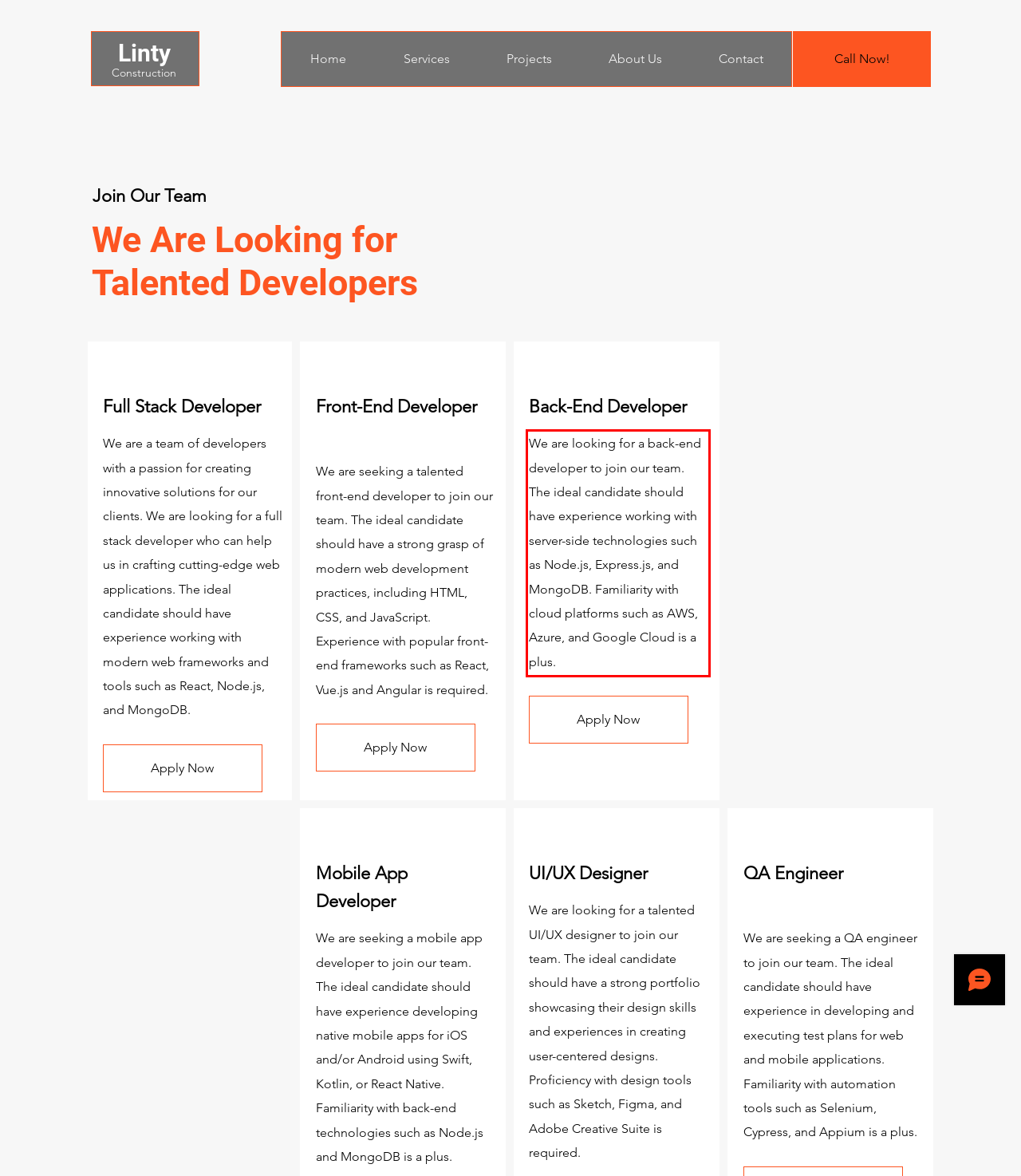You are provided with a screenshot of a webpage featuring a red rectangle bounding box. Extract the text content within this red bounding box using OCR.

We are looking for a back-end developer to join our team. The ideal candidate should have experience working with server-side technologies such as Node.js, Express.js, and MongoDB. Familiarity with cloud platforms such as AWS, Azure, and Google Cloud is a plus.